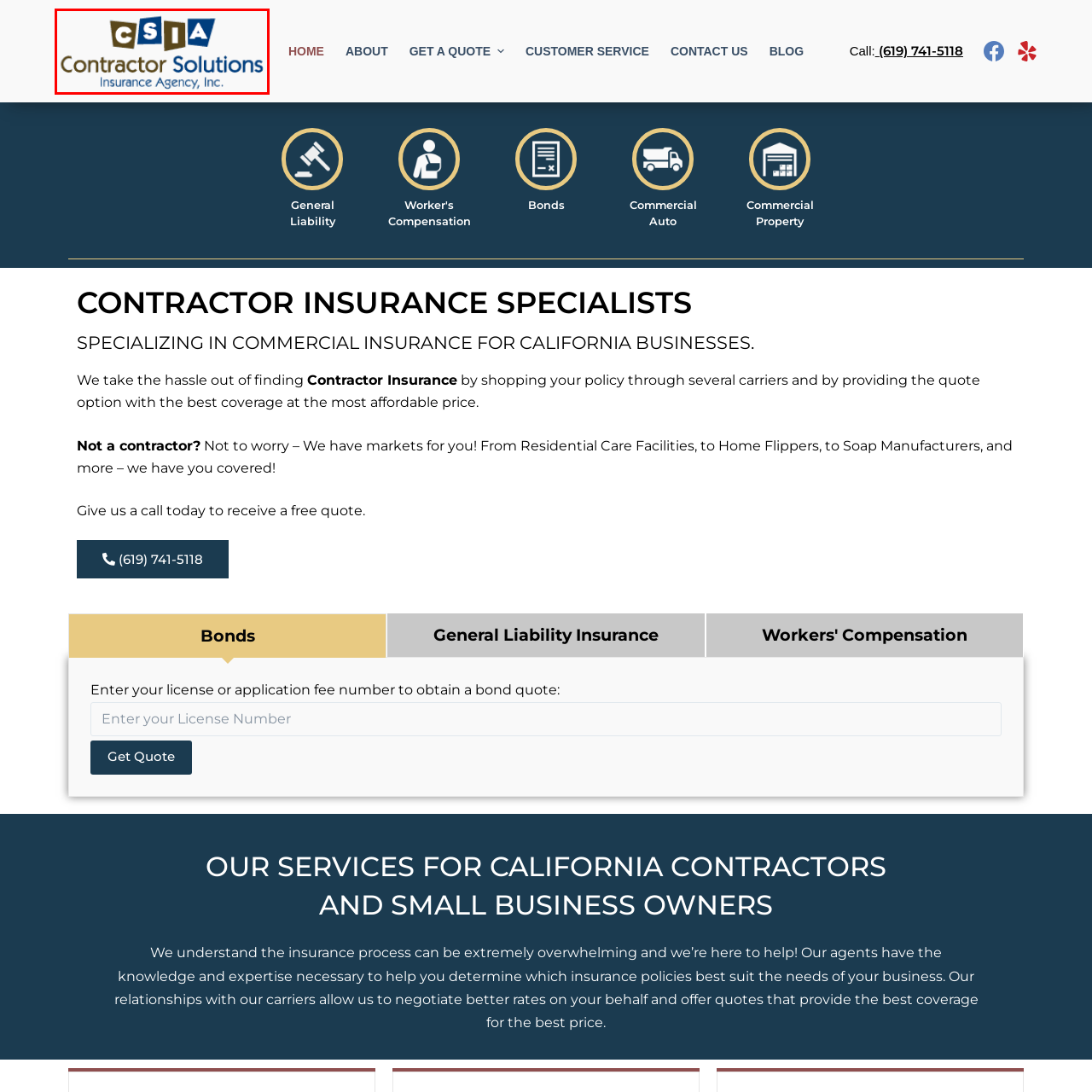Give a detailed account of the visual elements present in the image highlighted by the red border.

The image features the logo of Contractor Solutions Insurance Agency, Inc. It presents a modern and professional design, prominently displaying the acronym "CSIA" in stylized lettering. The letters are arranged in dynamic colors: blue, brown, and cream, symbolizing trust and stability, which are essential qualities in the insurance industry. Below the acronym, the full name "Contractor Solutions" is featured in a bold blue font, conveying clarity and confidence. Underneath, "Insurance Agency, Inc." is presented in a smaller, understated font, emphasizing the agency's focus on providing specialized insurance solutions. This logo represents the agency’s commitment to catering to contractors and their distinct insurance needs.